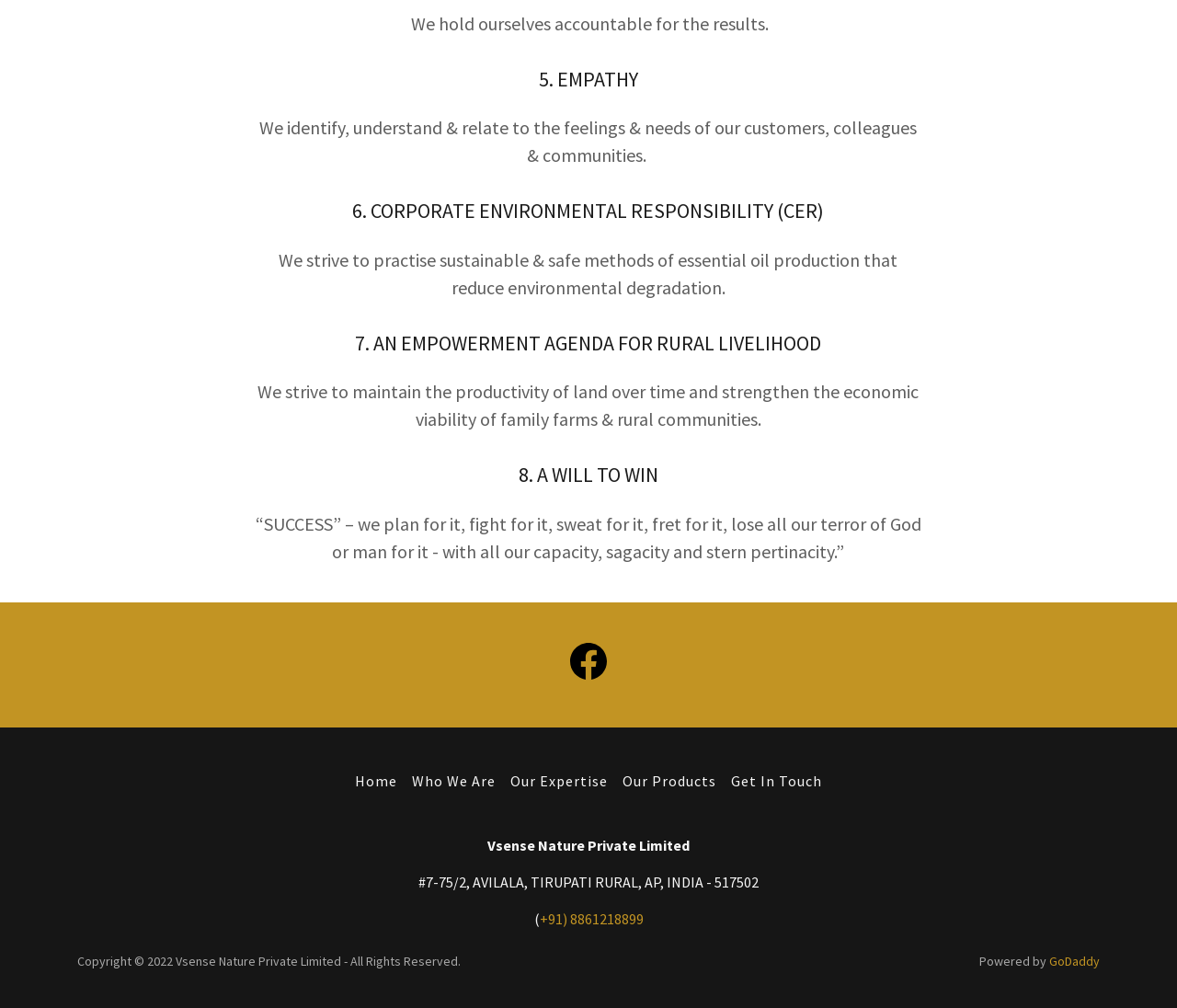Given the following UI element description: "aria-label="Facebook Social Link"", find the bounding box coordinates in the webpage screenshot.

[0.462, 0.634, 0.538, 0.685]